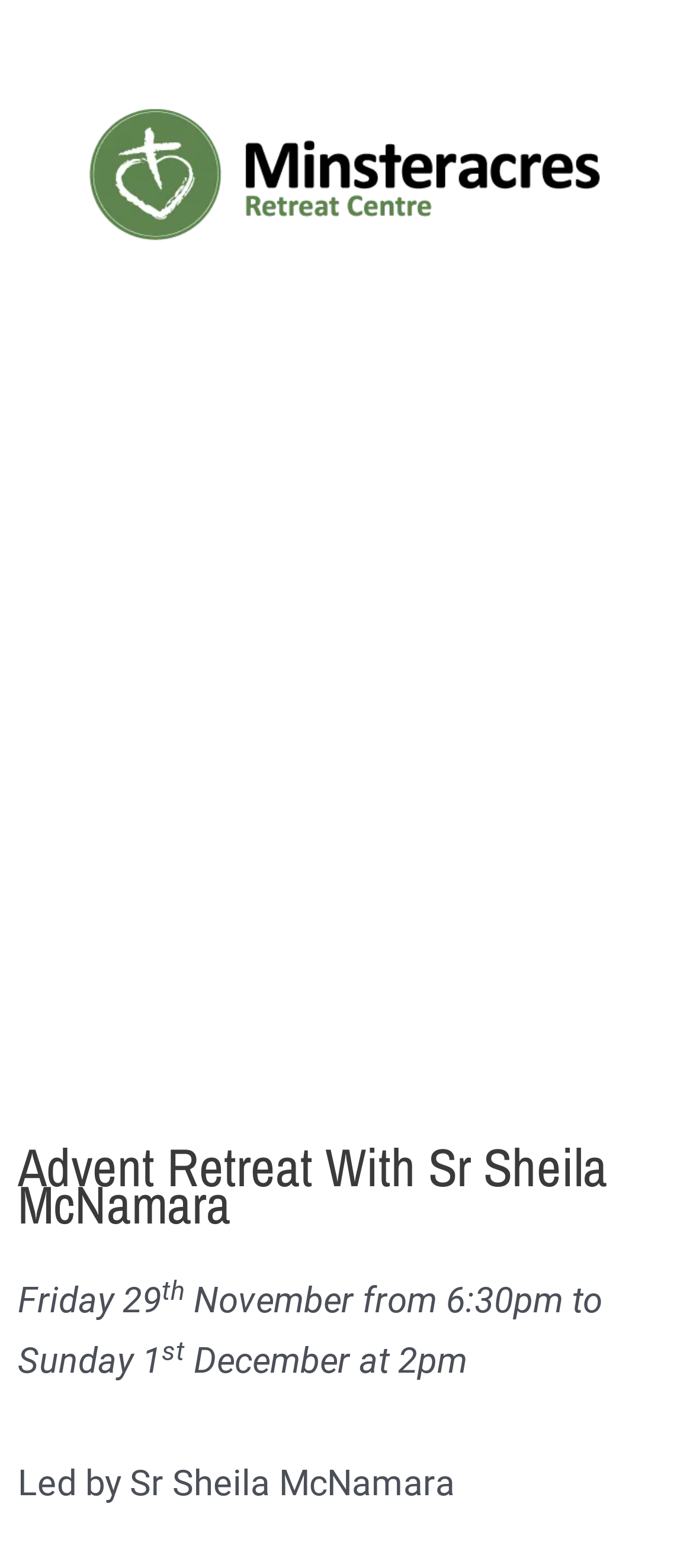Create an in-depth description of the webpage, covering main sections.

The webpage is about an Advent Retreat led by Sr Sheila McNamara at the Minsteracres Retreat Centre. At the top of the page, there is a large image that spans almost the entire width of the page, with a link situated below it. 

The main heading, "Advent Retreat With Sr Sheila McNamara", is prominently displayed in the middle of the page. Below the heading, there is a section that provides details about the retreat, including the dates and times. The text "Friday 29" is followed by a superscript "th", and then "November from 6:30pm to Sunday 1" with another superscript "st". The text "December at 2pm" is situated to the right of the previous text. 

Further down, there is a line of text that reads "Led by Sr Sheila McNamara". This text is positioned below the previous section, and is centered on the page. Overall, the webpage has a simple and clean layout, with a clear focus on providing information about the Advent Retreat.